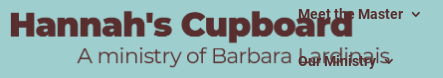Provide your answer in one word or a succinct phrase for the question: 
What is the color of the text?

Rich, dark brown